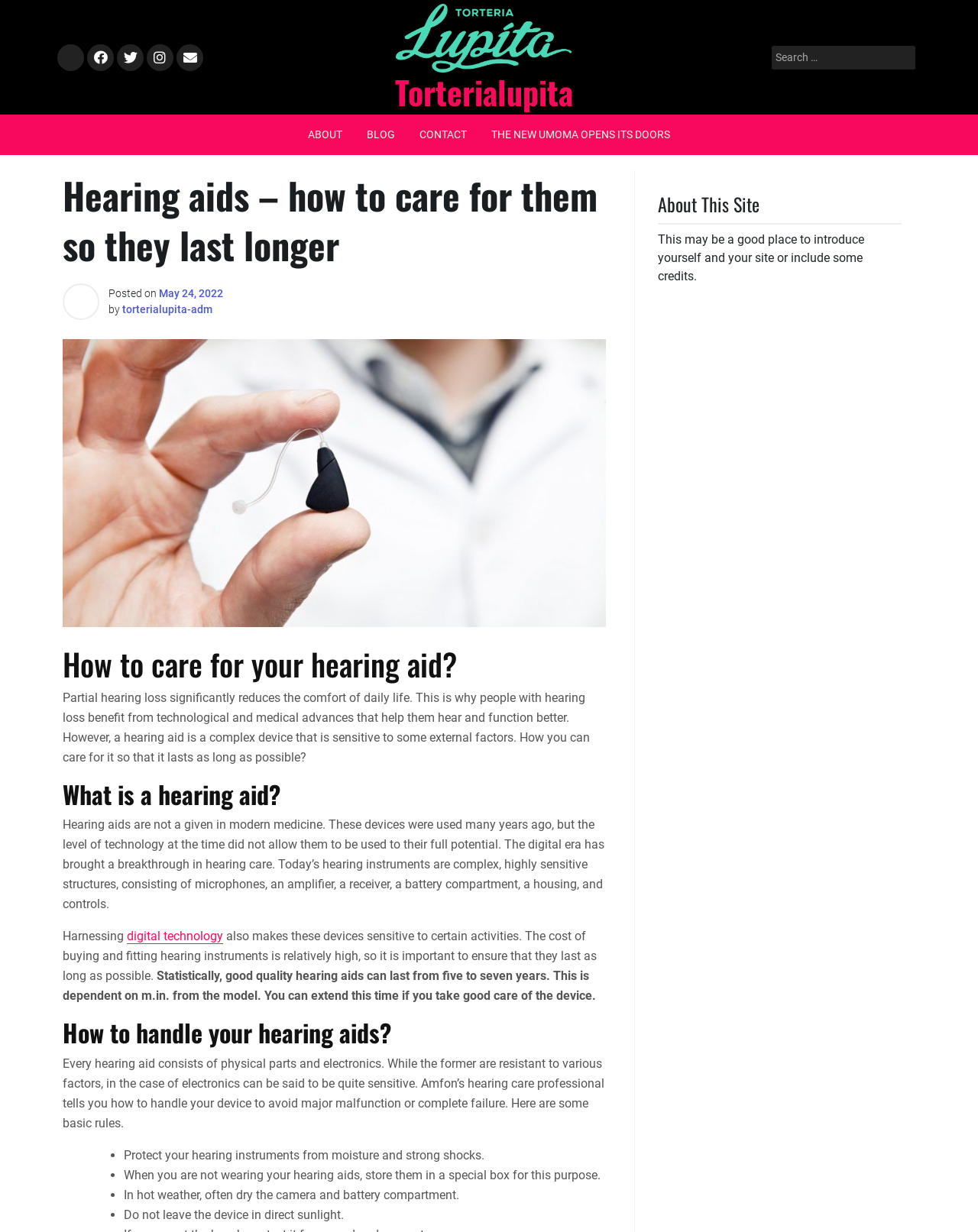Please identify the bounding box coordinates of the region to click in order to complete the given instruction: "Read the blog". The coordinates should be four float numbers between 0 and 1, i.e., [left, top, right, bottom].

[0.362, 0.093, 0.416, 0.126]